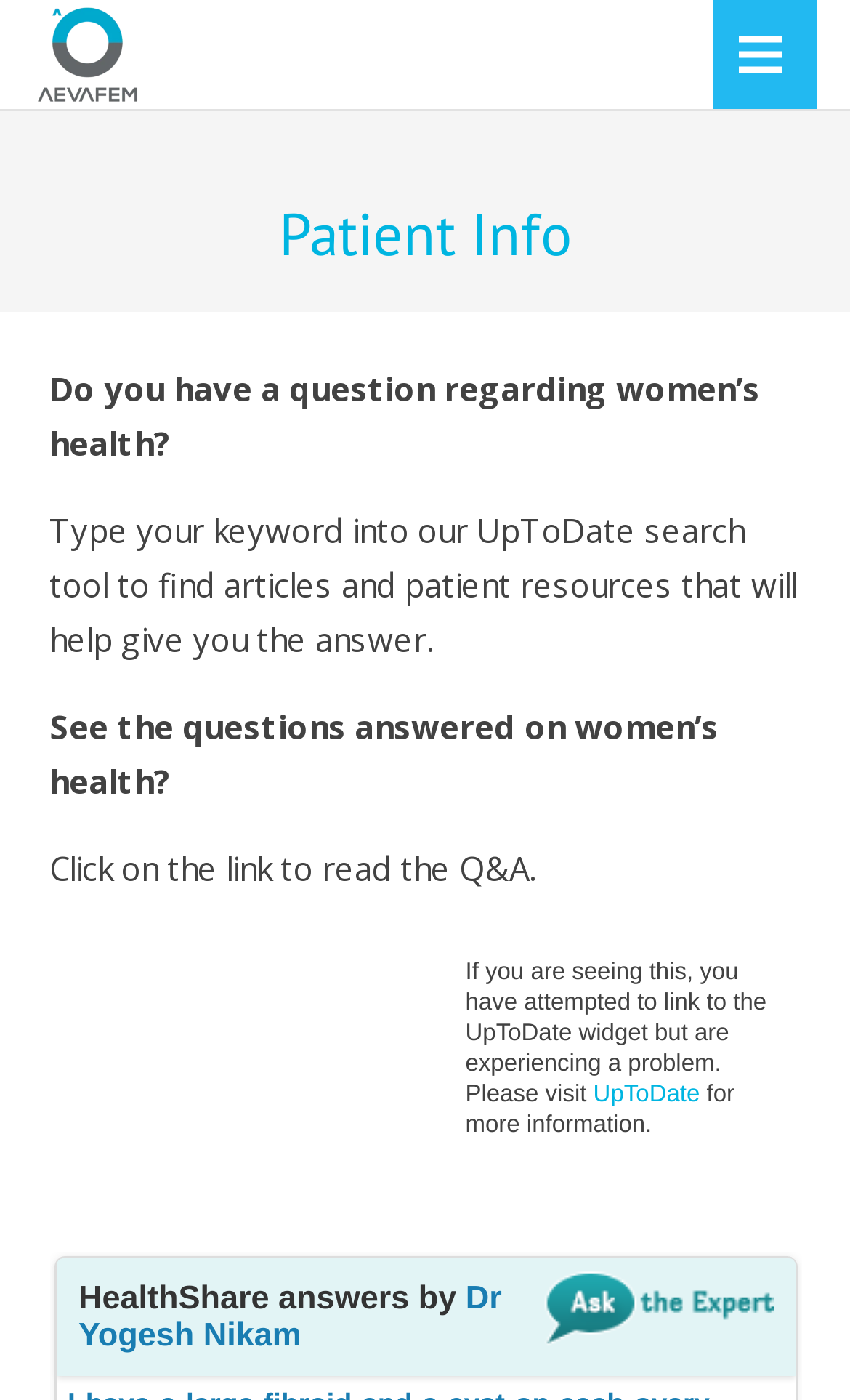Please reply with a single word or brief phrase to the question: 
What is the topic of the webpage?

Women's health